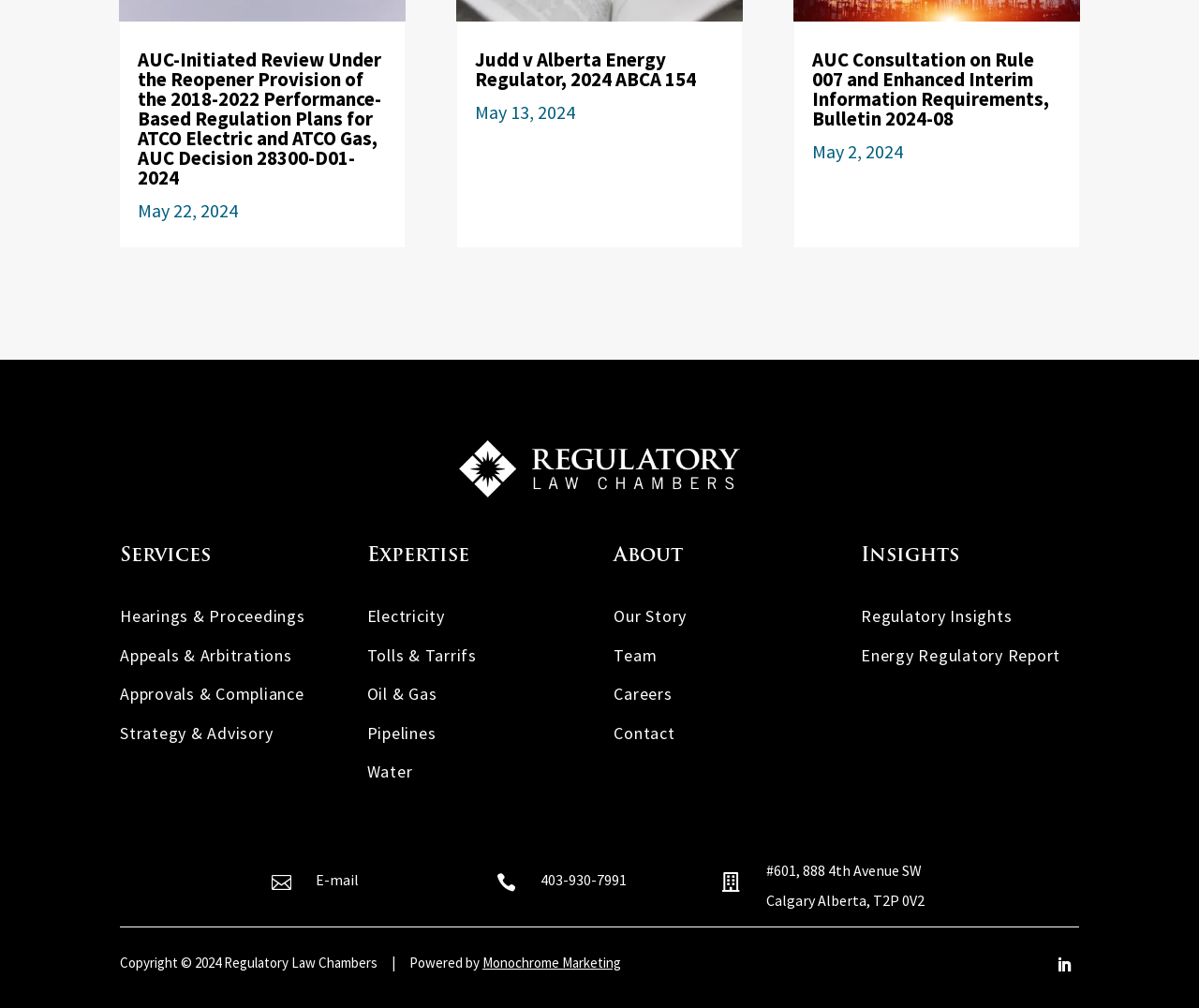What are the services offered by Regulatory Law Chambers?
Based on the screenshot, give a detailed explanation to answer the question.

I found the answer by looking at the links under the 'Services' heading, which lists the different services offered by Regulatory Law Chambers. These services include Hearings & Proceedings, Appeals & Arbitrations, Approvals & Compliance, and Strategy & Advisory.